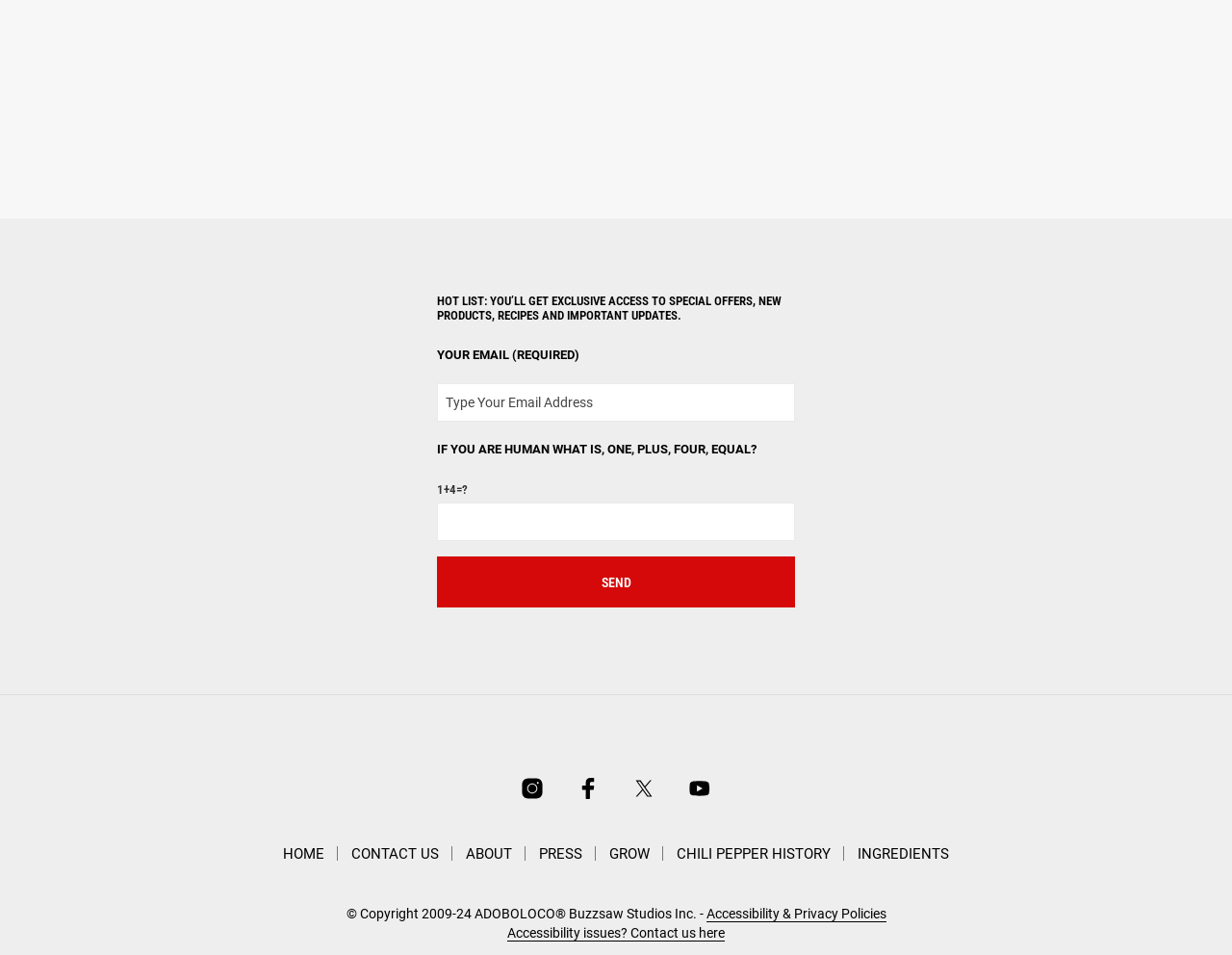Please respond to the question using a single word or phrase:
What is the copyright year range of ADOBOLOCO® Buzzsaw Studios Inc.?

2009-2024